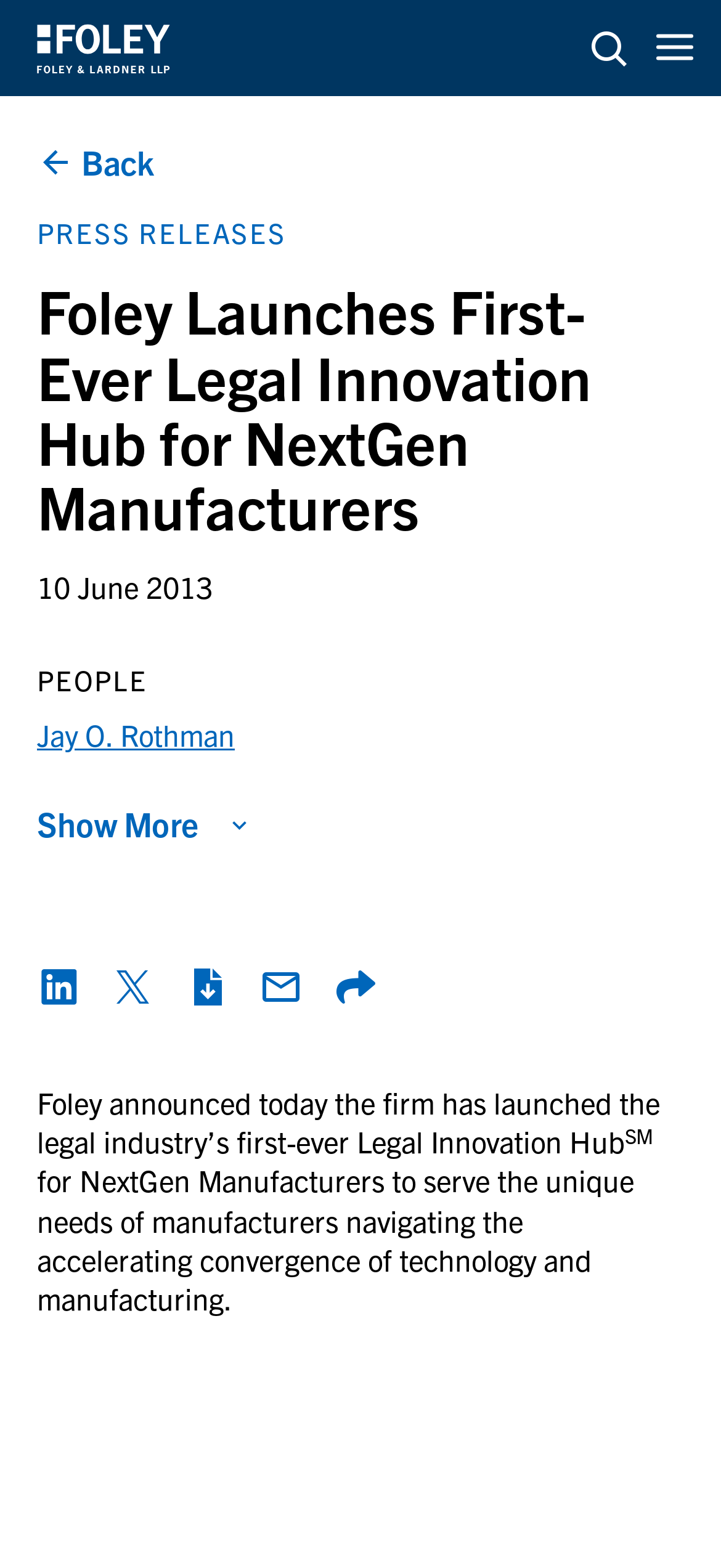Please identify the bounding box coordinates of the element I should click to complete this instruction: 'Share on LinkedIn'. The coordinates should be given as four float numbers between 0 and 1, like this: [left, top, right, bottom].

[0.051, 0.615, 0.113, 0.643]